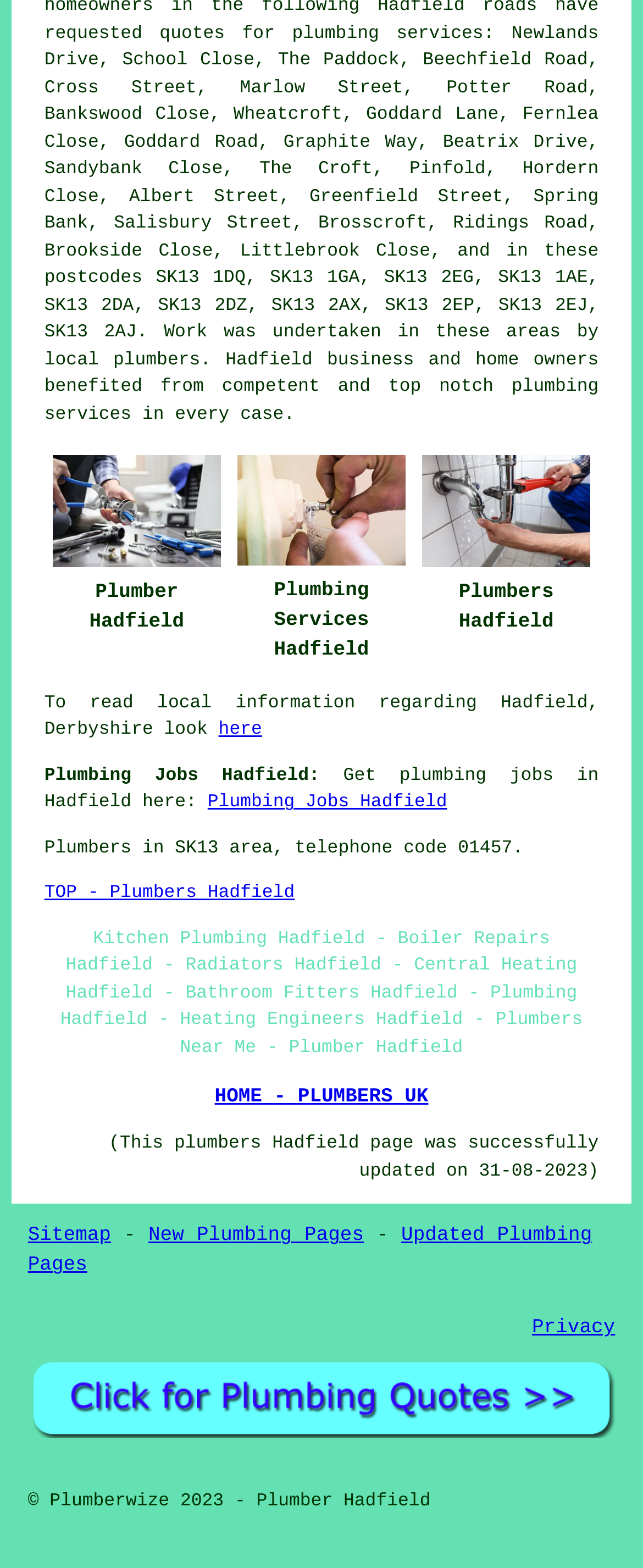Select the bounding box coordinates of the element I need to click to carry out the following instruction: "Click on 'here' to read local information".

[0.34, 0.46, 0.408, 0.473]